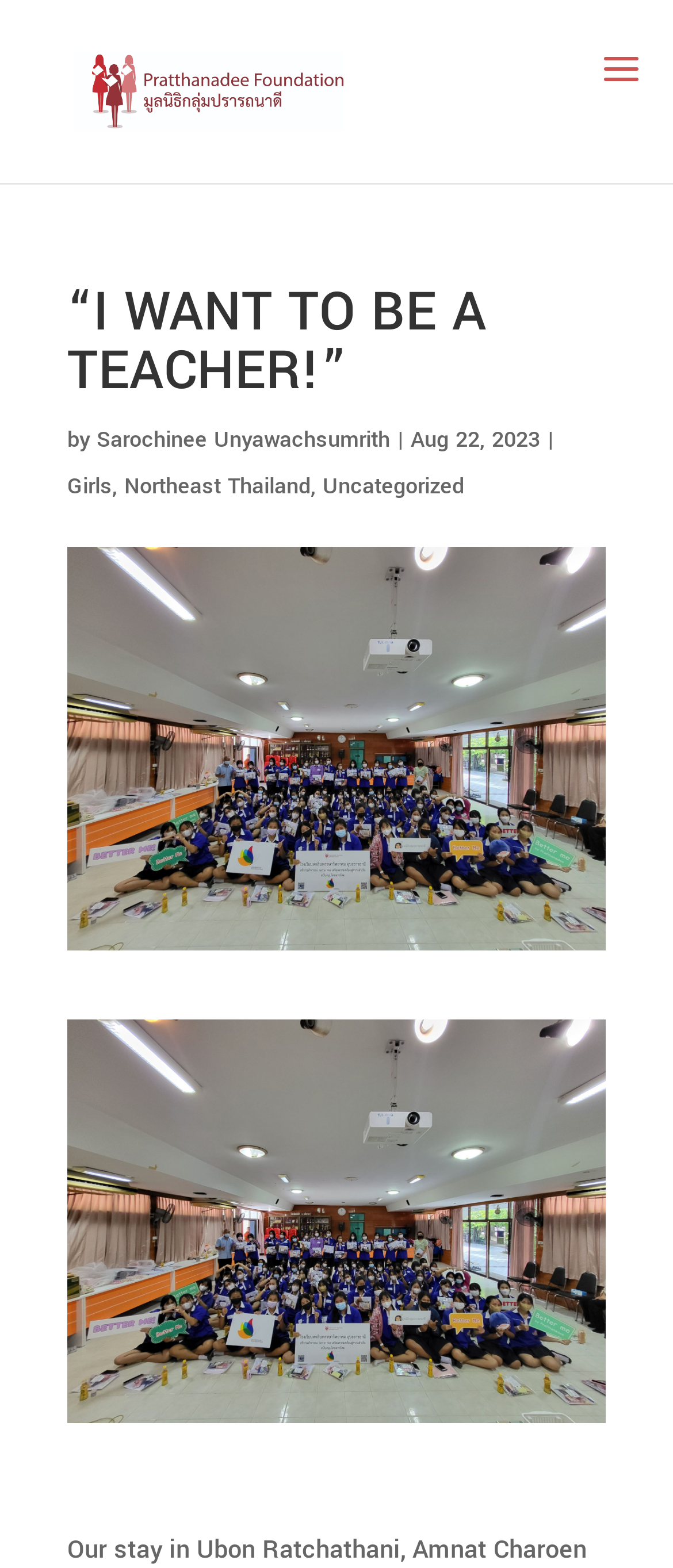Provide the bounding box coordinates for the UI element that is described as: "Girls".

[0.1, 0.301, 0.167, 0.32]